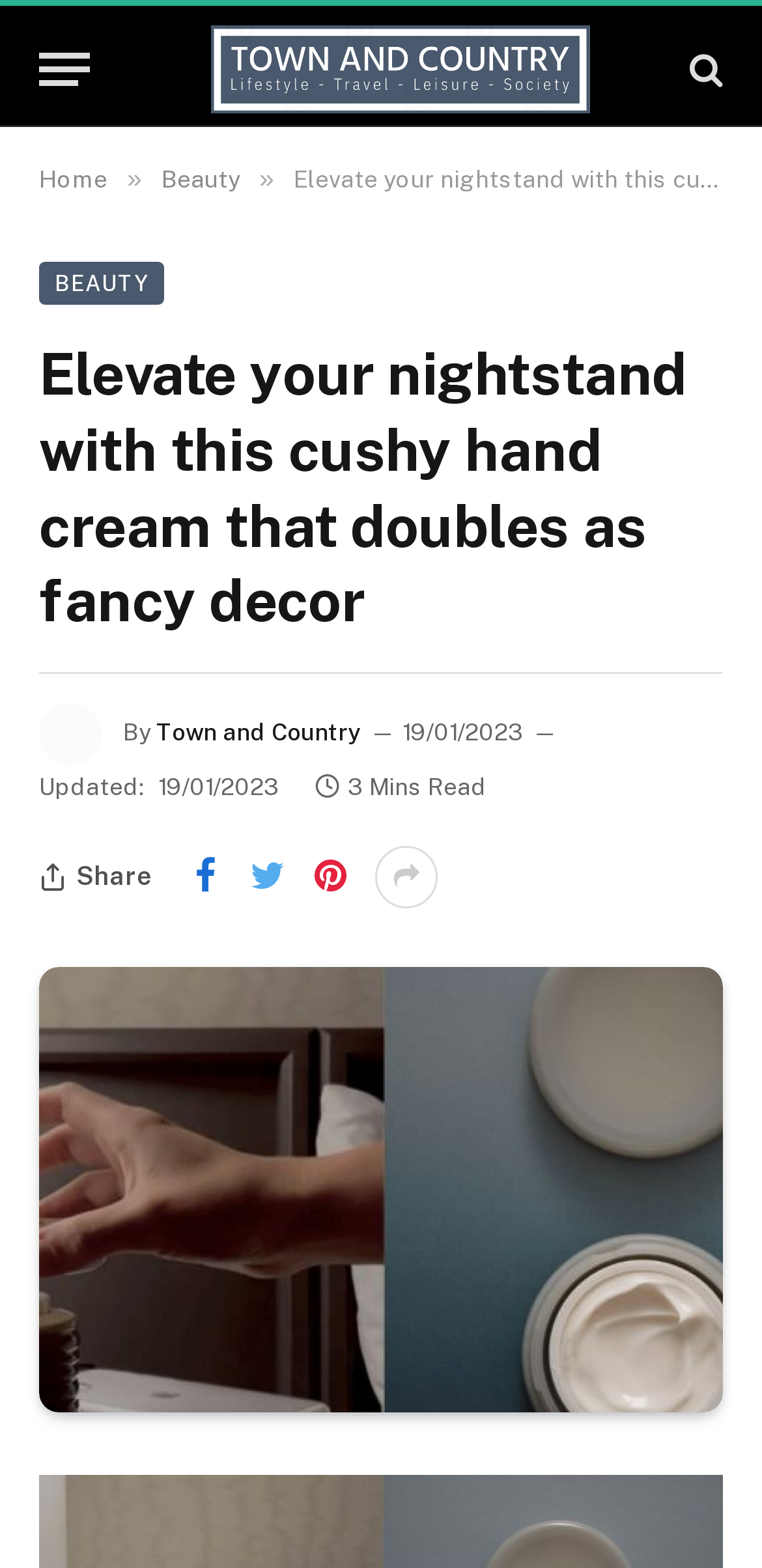Answer the question with a single word or phrase: 
What is the name of the website?

Town and Country